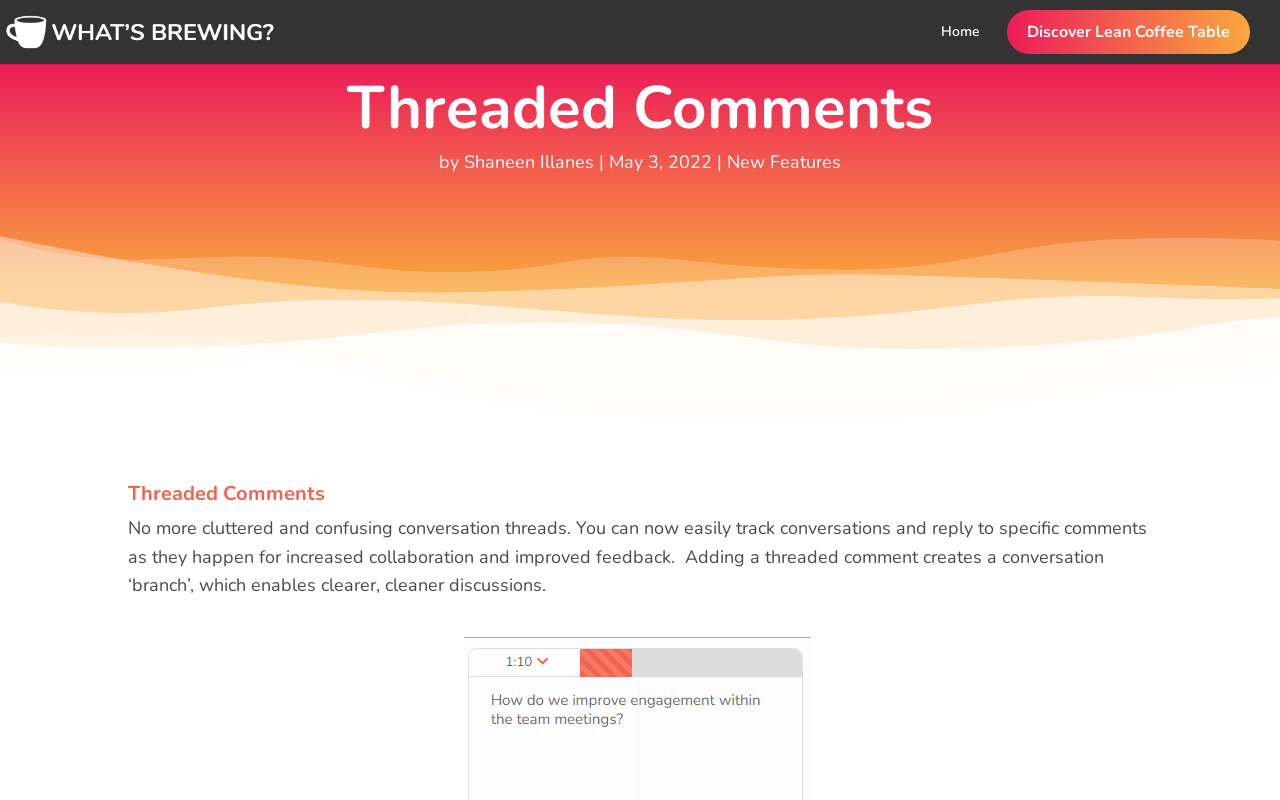What is the date of the post?
Using the visual information from the image, give a one-word or short-phrase answer.

May 3, 2022